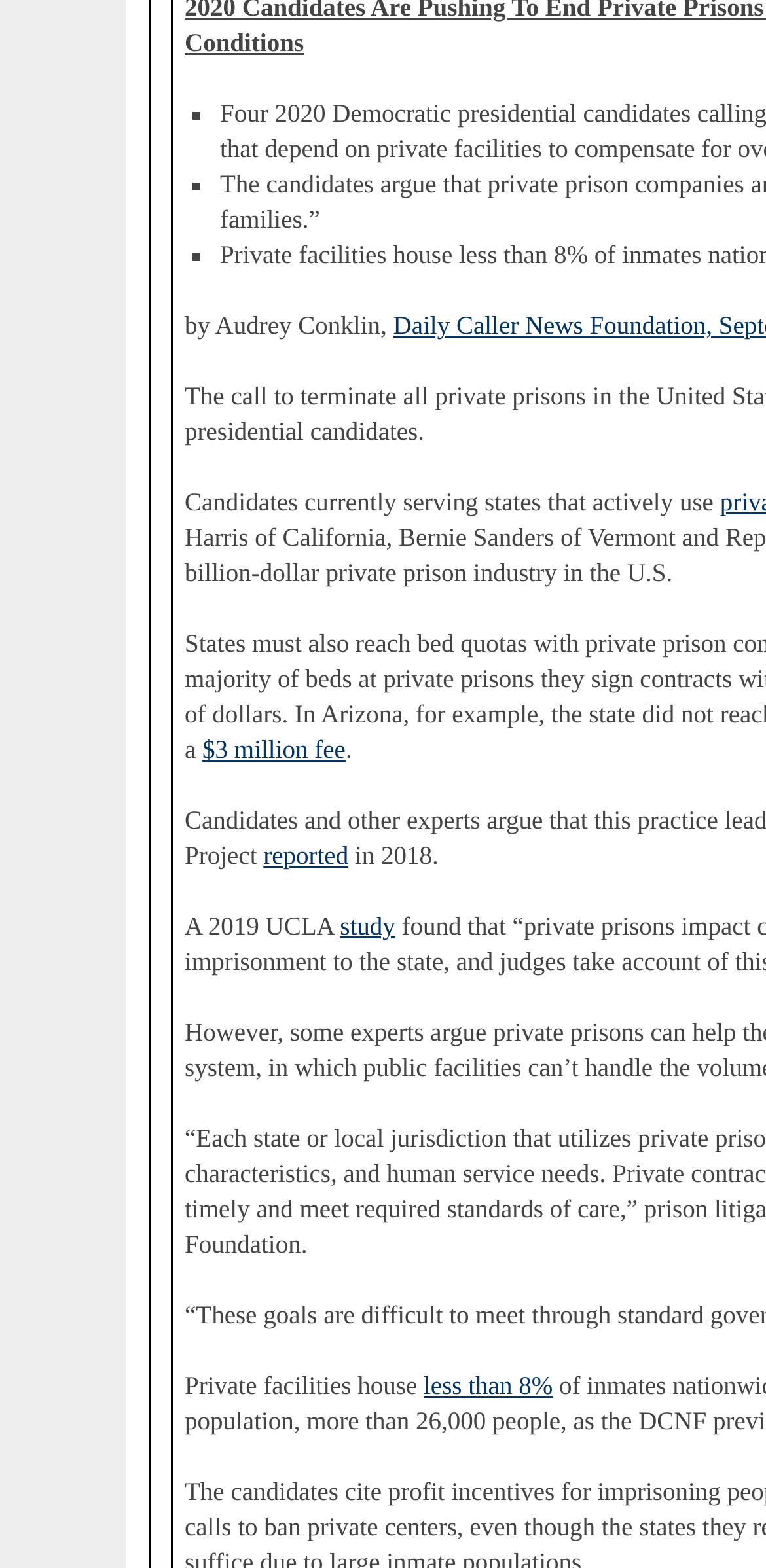Determine the bounding box for the HTML element described here: "study". The coordinates should be given as [left, top, right, bottom] with each number being a float between 0 and 1.

[0.444, 0.582, 0.516, 0.6]